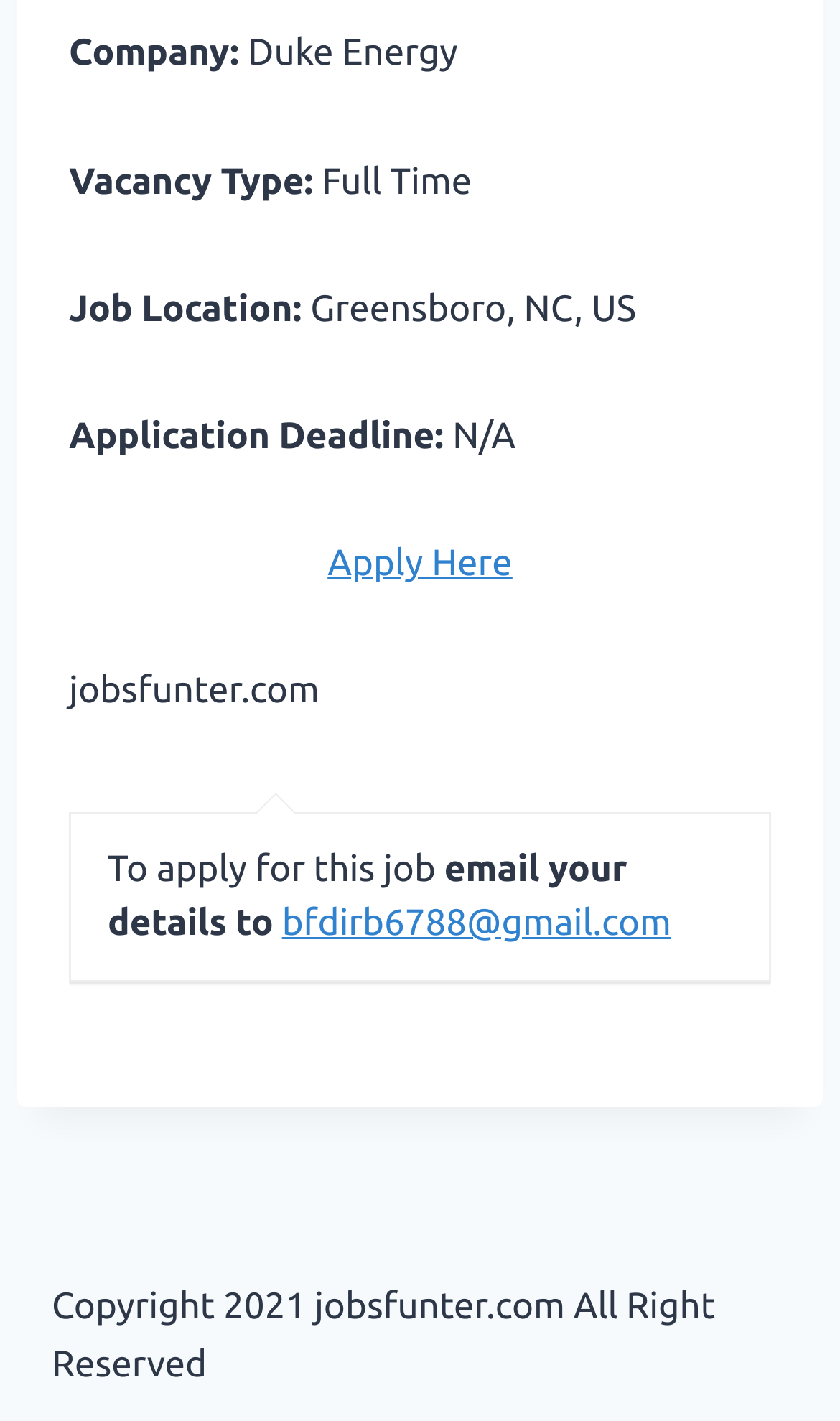Use the details in the image to answer the question thoroughly: 
What is the application deadline?

The application deadline is mentioned in the section that says 'Application Deadline:' followed by the text 'N/A', indicating that the deadline is not available.